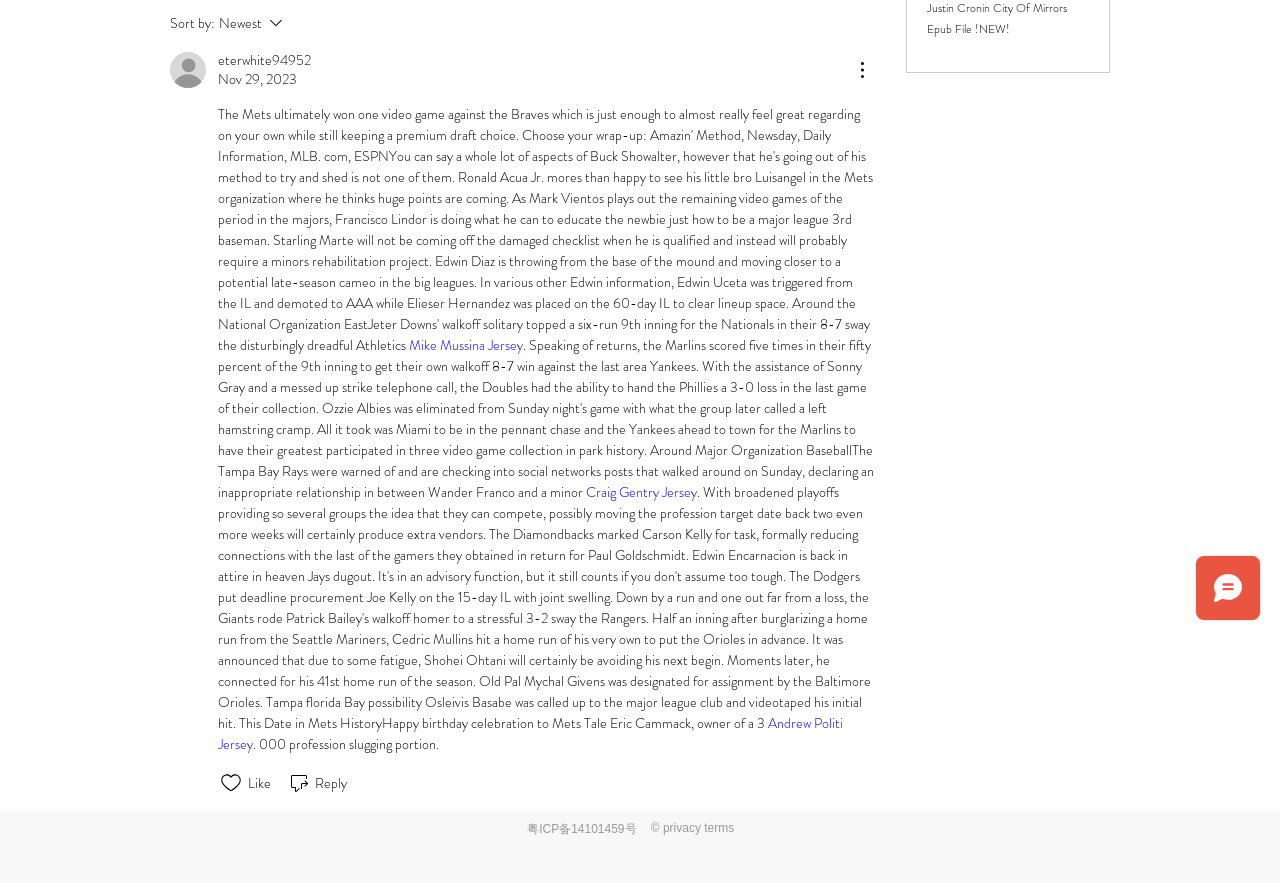Using the webpage screenshot, locate the HTML element that fits the following description and provide its bounding box: ".cls-anonymous-icon{fill: inherit}".

[0.133, 0.058, 0.161, 0.099]